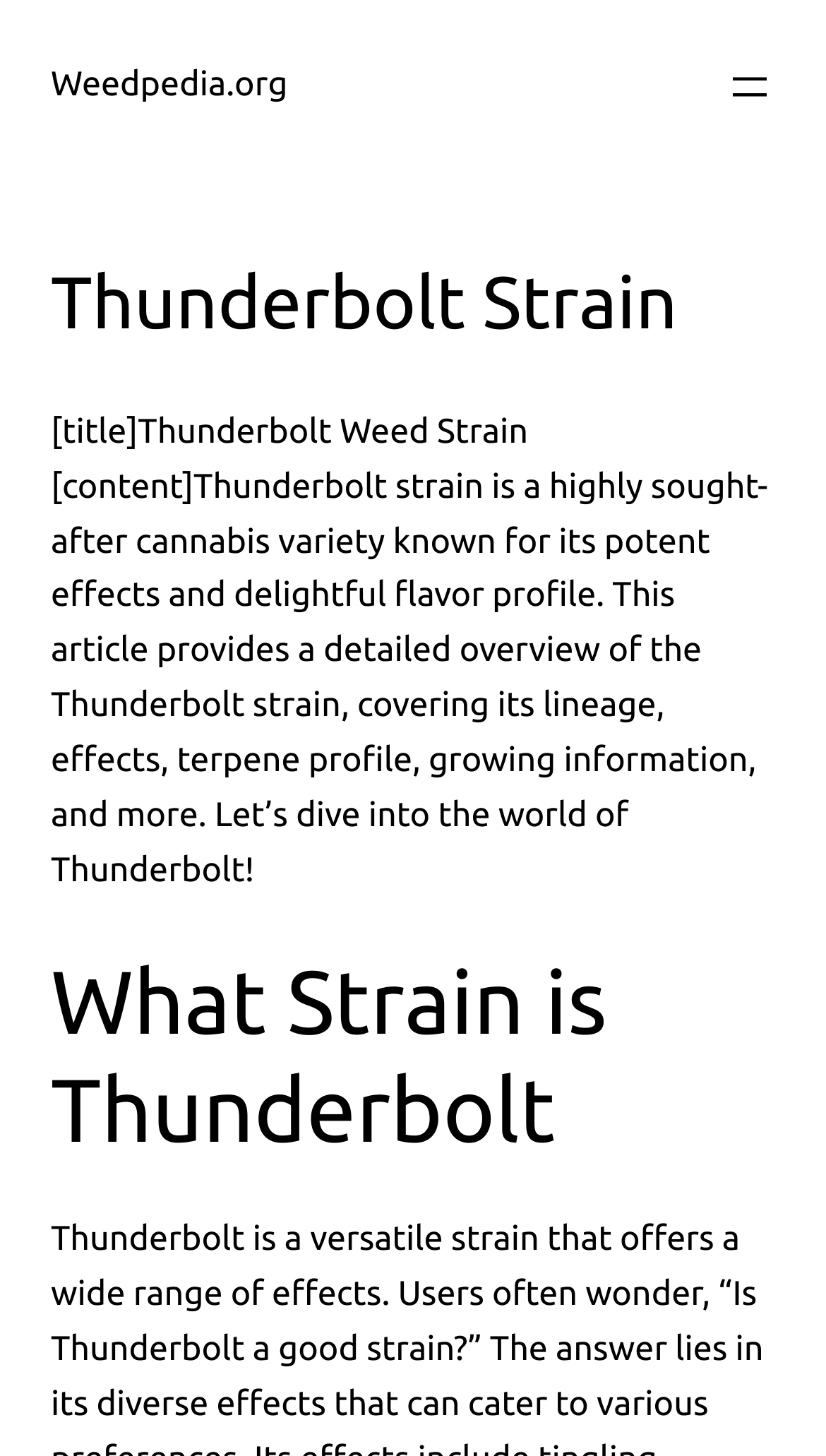Please provide the bounding box coordinates in the format (top-left x, top-left y, bottom-right x, bottom-right y). Remember, all values are floating point numbers between 0 and 1. What is the bounding box coordinate of the region described as: Weedpedia.org

[0.062, 0.046, 0.348, 0.072]